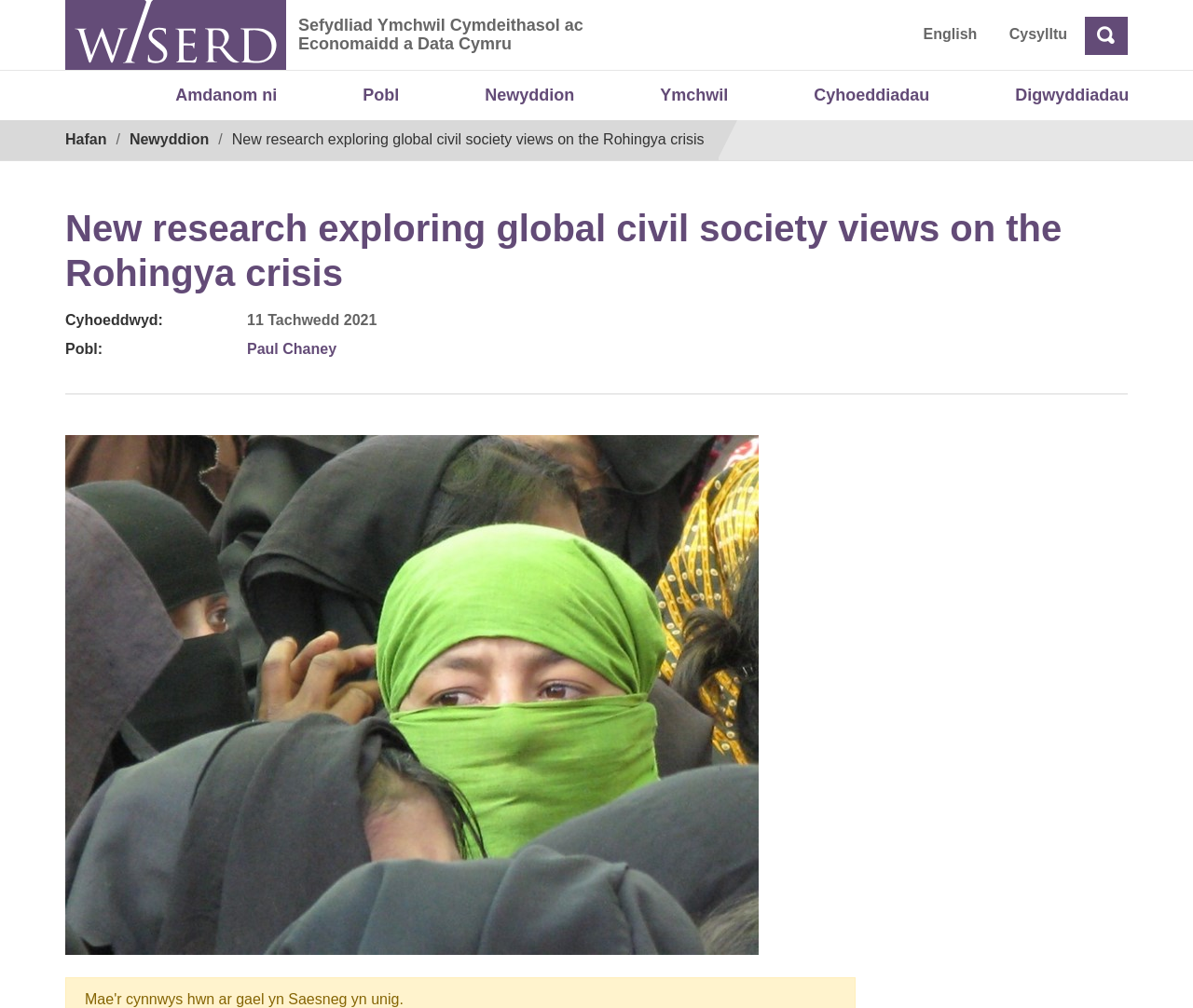What is the topic of the research?
Kindly offer a detailed explanation using the data available in the image.

I found the answer by looking at the heading element with the text 'New research exploring global civil society views on the Rohingya crisis' which suggests that the topic of the research is the Rohingya crisis.